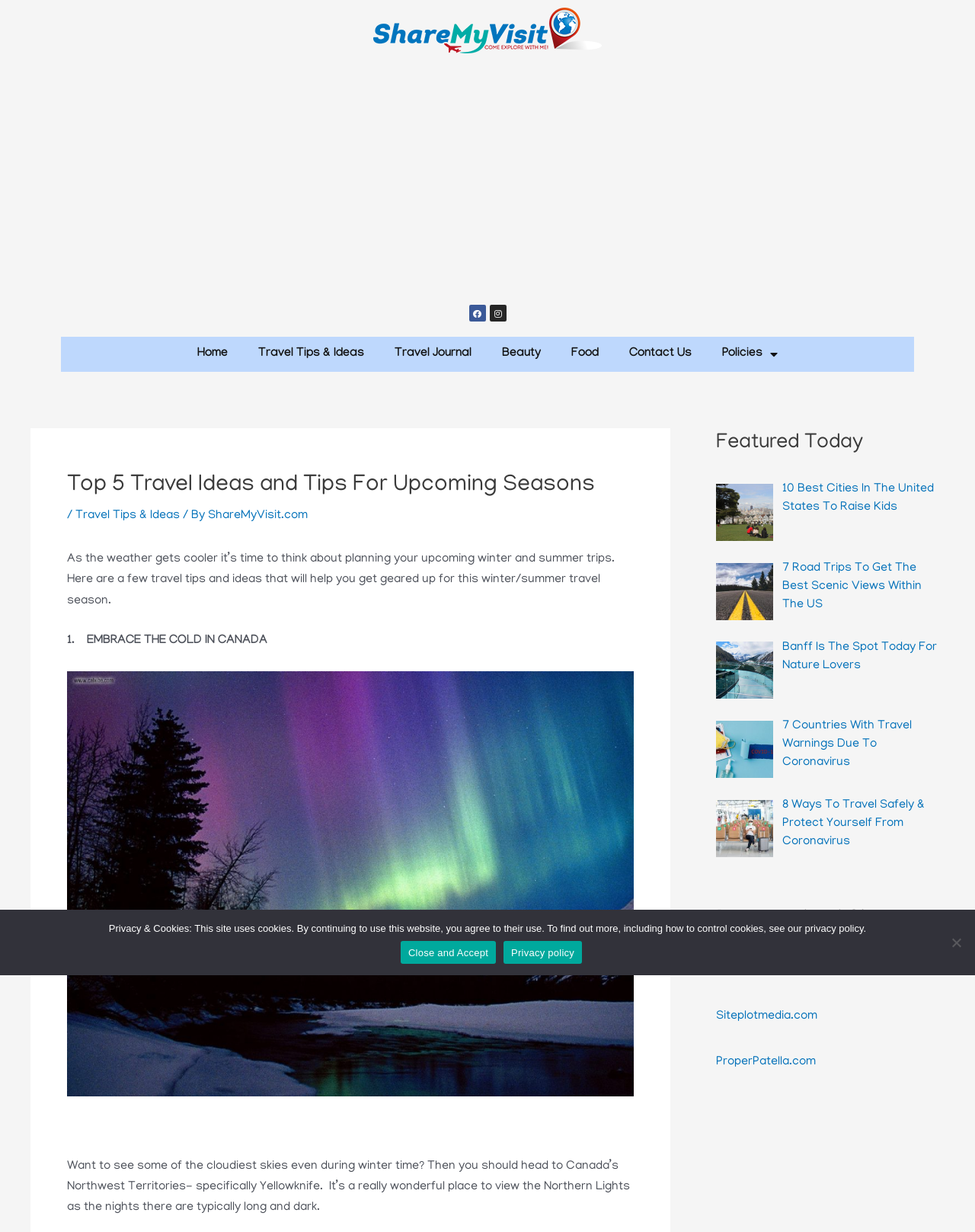How many featured articles are shown in the 'Featured Today' section?
Utilize the image to construct a detailed and well-explained answer.

The 'Featured Today' section shows 5 featured articles, including '10 Best Cities In The United States To Raise Kids', '7 Road Trips To Get The Best Scenic Views Within The US', 'Banff Is The Spot Today For Nature Lovers', '7 Countries With Travel Warnings Due To Coronavirus', and '8 Ways To Travel Safely & Protect Yourself From Coronavirus'.